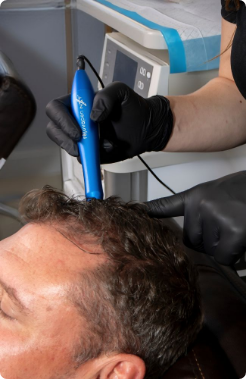Please provide a one-word or phrase answer to the question: 
What is the likely purpose of the blue medical device?

Hair restoration or rejuvenation